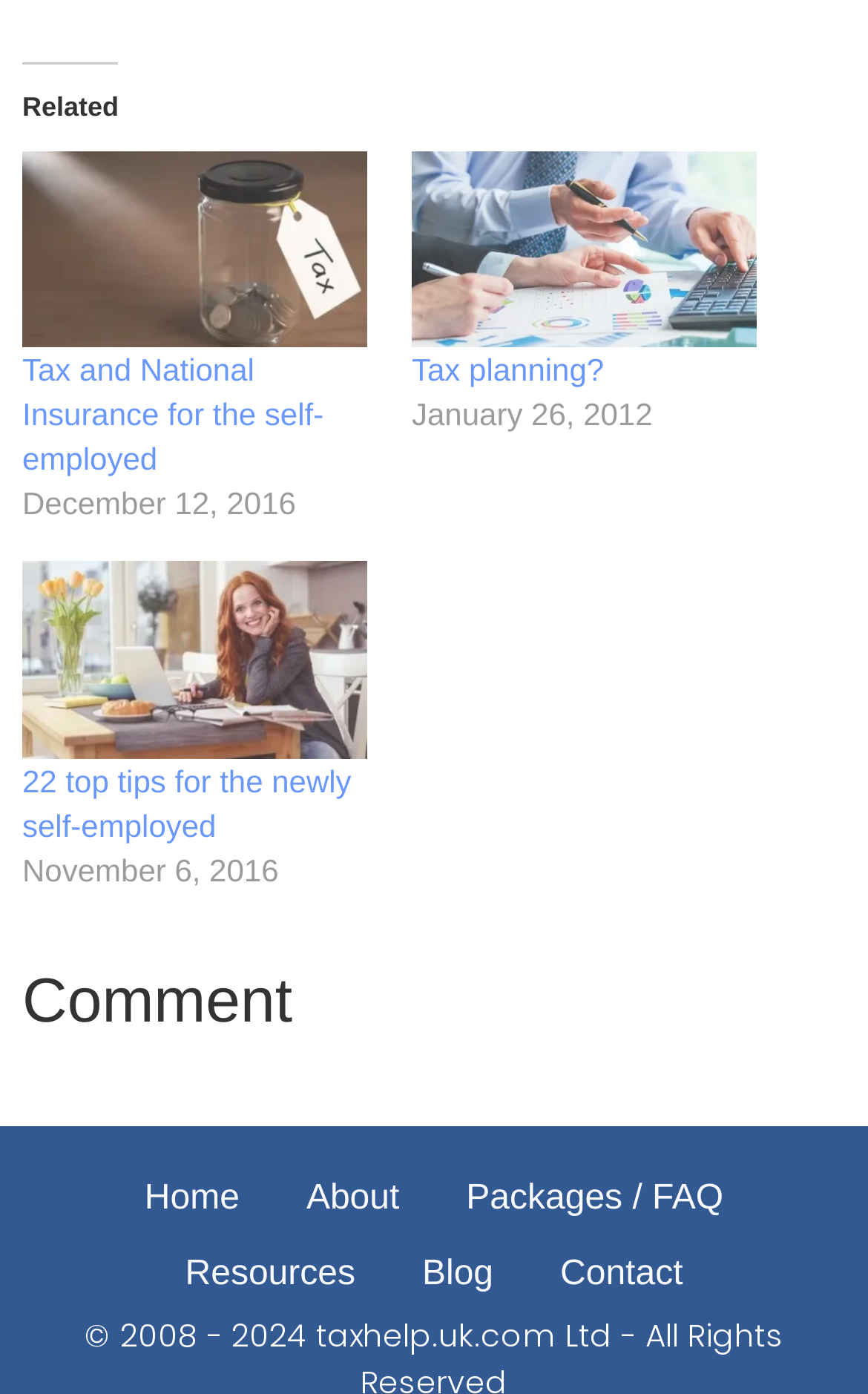Predict the bounding box for the UI component with the following description: "Negroni Week".

None